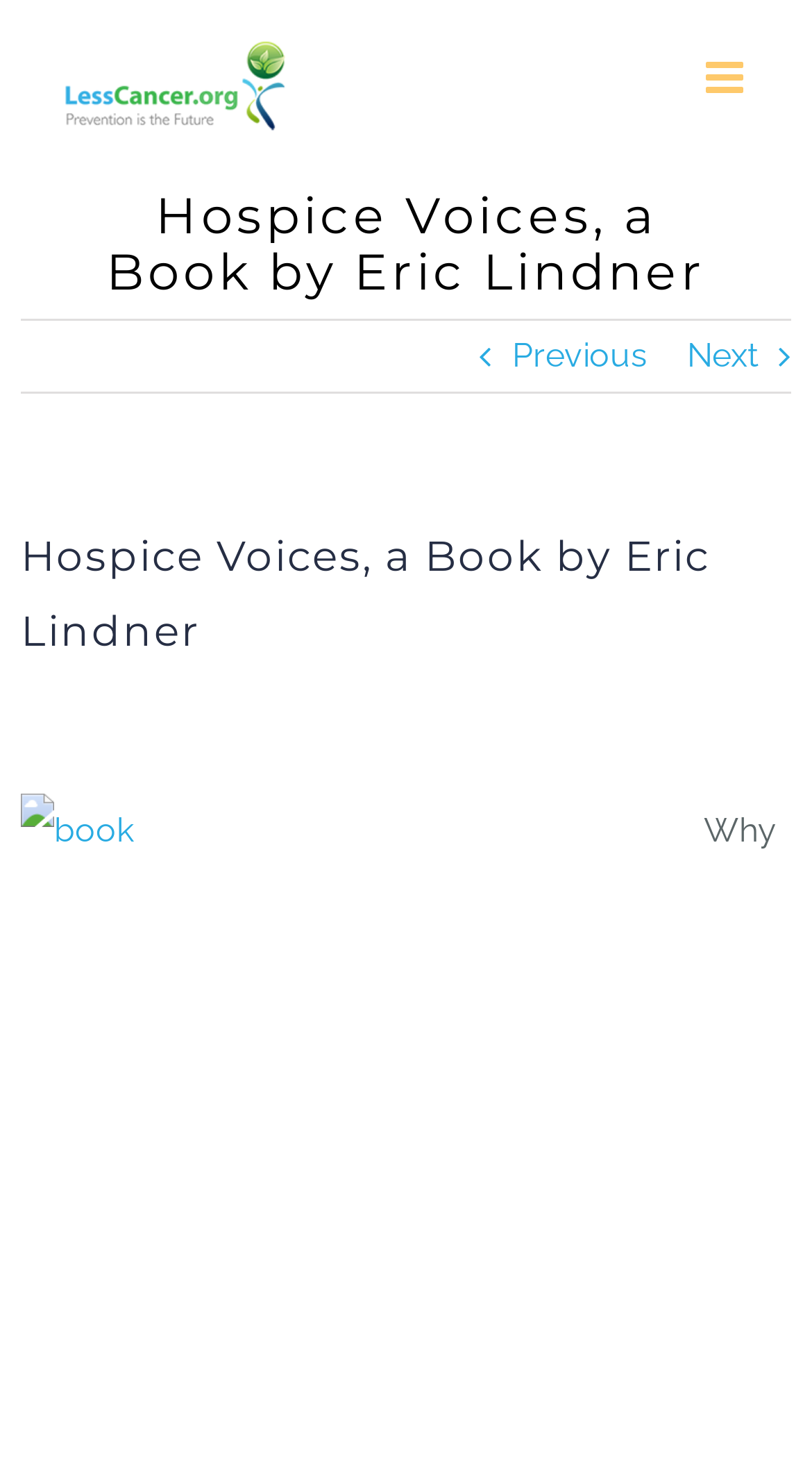Identify the primary heading of the webpage and provide its text.

Hospice Voices, a Book by Eric Lindner